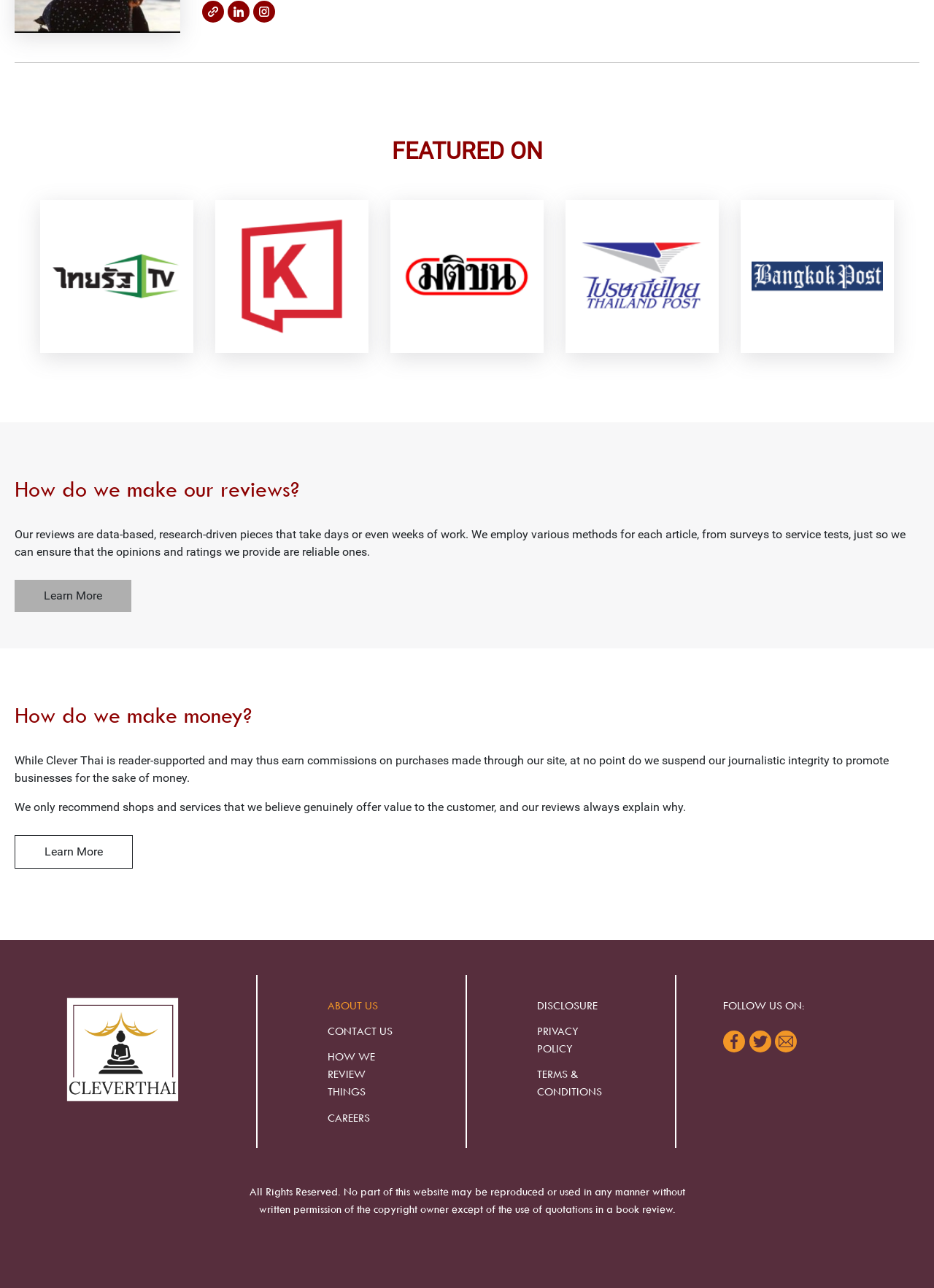Can you find the bounding box coordinates for the UI element given this description: "Contact us"? Provide the coordinates as four float numbers between 0 and 1: [left, top, right, bottom].

[0.351, 0.791, 0.425, 0.811]